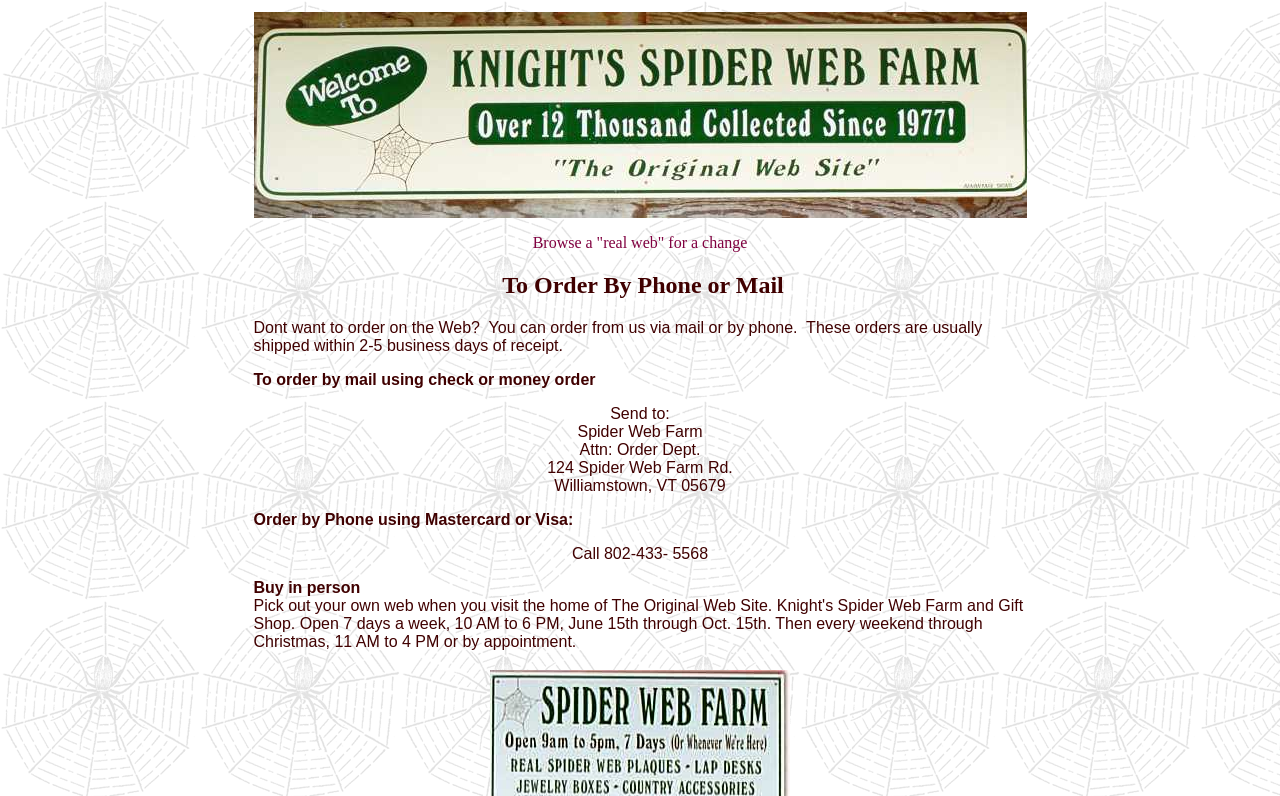What is the city of the Spider Web Farm?
Based on the screenshot, provide your answer in one word or phrase.

Williamstown